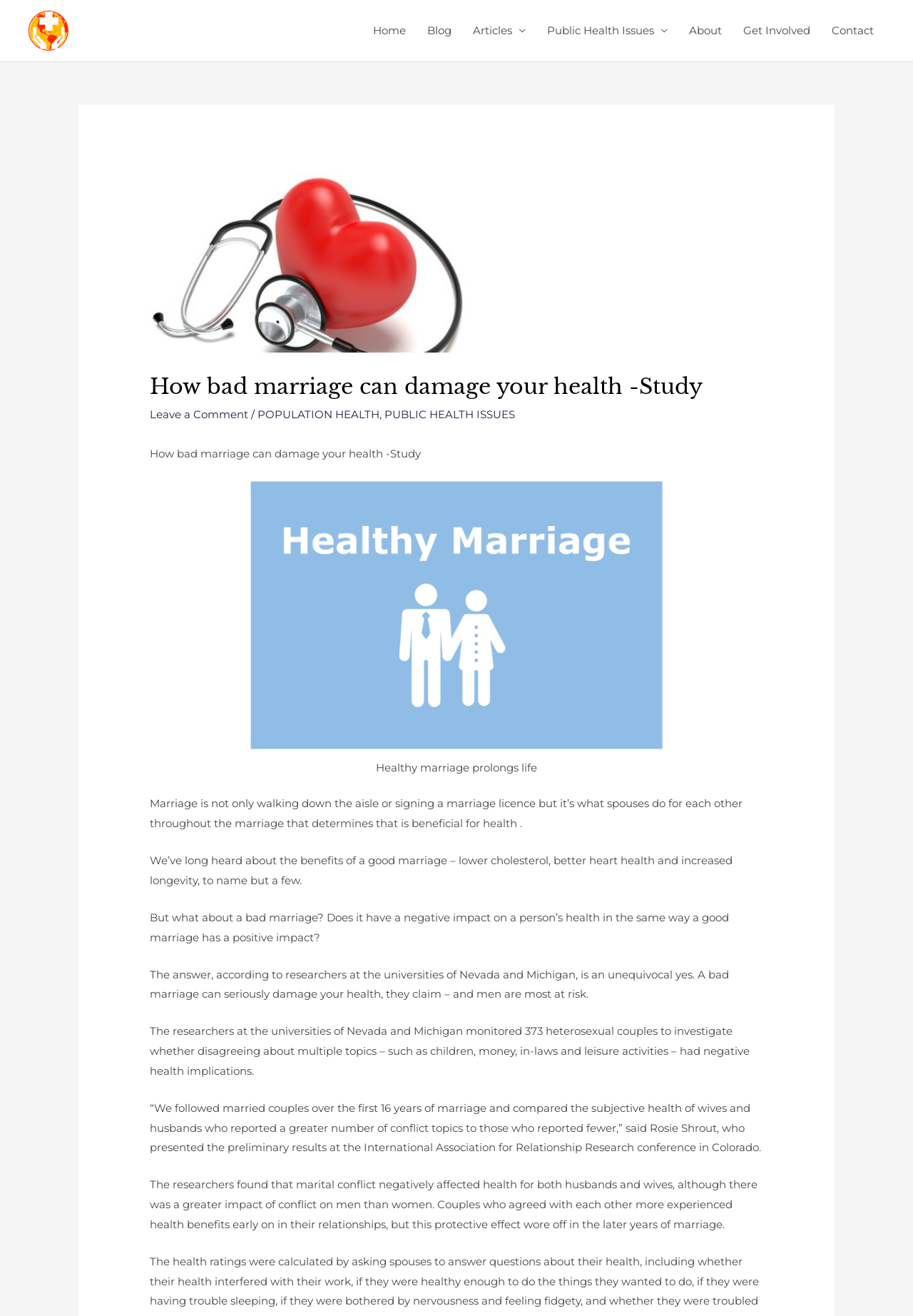Please give a short response to the question using one word or a phrase:
What is the topic of the article?

Bad marriage and health